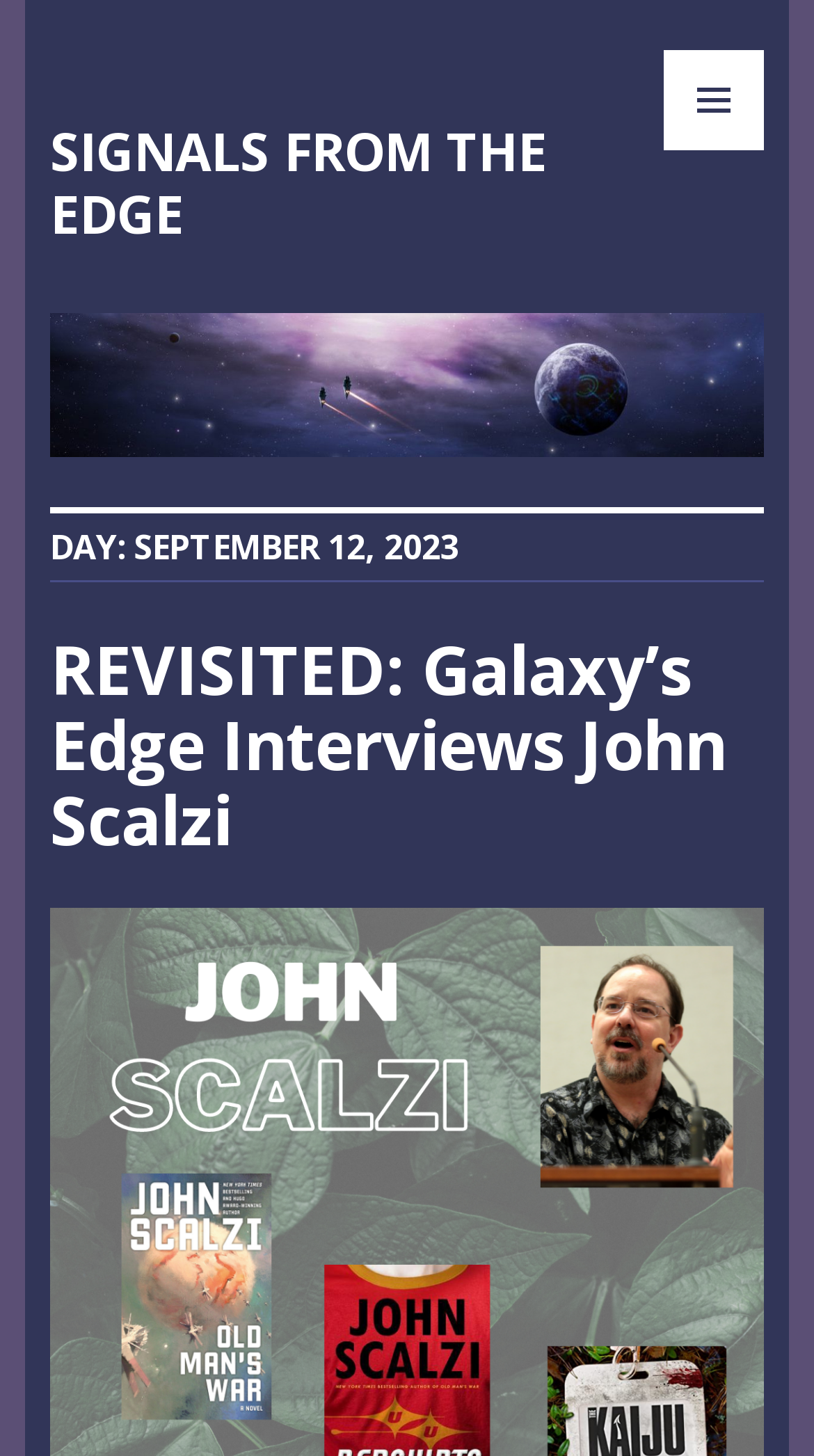How many links are present in the header section?
Utilize the information in the image to give a detailed answer to the question.

I found the number of links in the header section by looking at the elements within the header section. There are two link elements, one with the text 'SIGNALS FROM THE EDGE' and another with the text 'REVISITED: Galaxy’s Edge Interviews John Scalzi'.